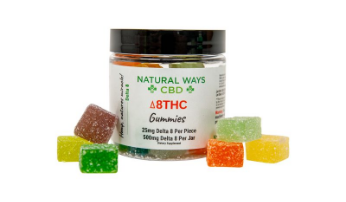Give a concise answer using only one word or phrase for this question:
What colors are the gummies in?

Green, yellow, orange, and red